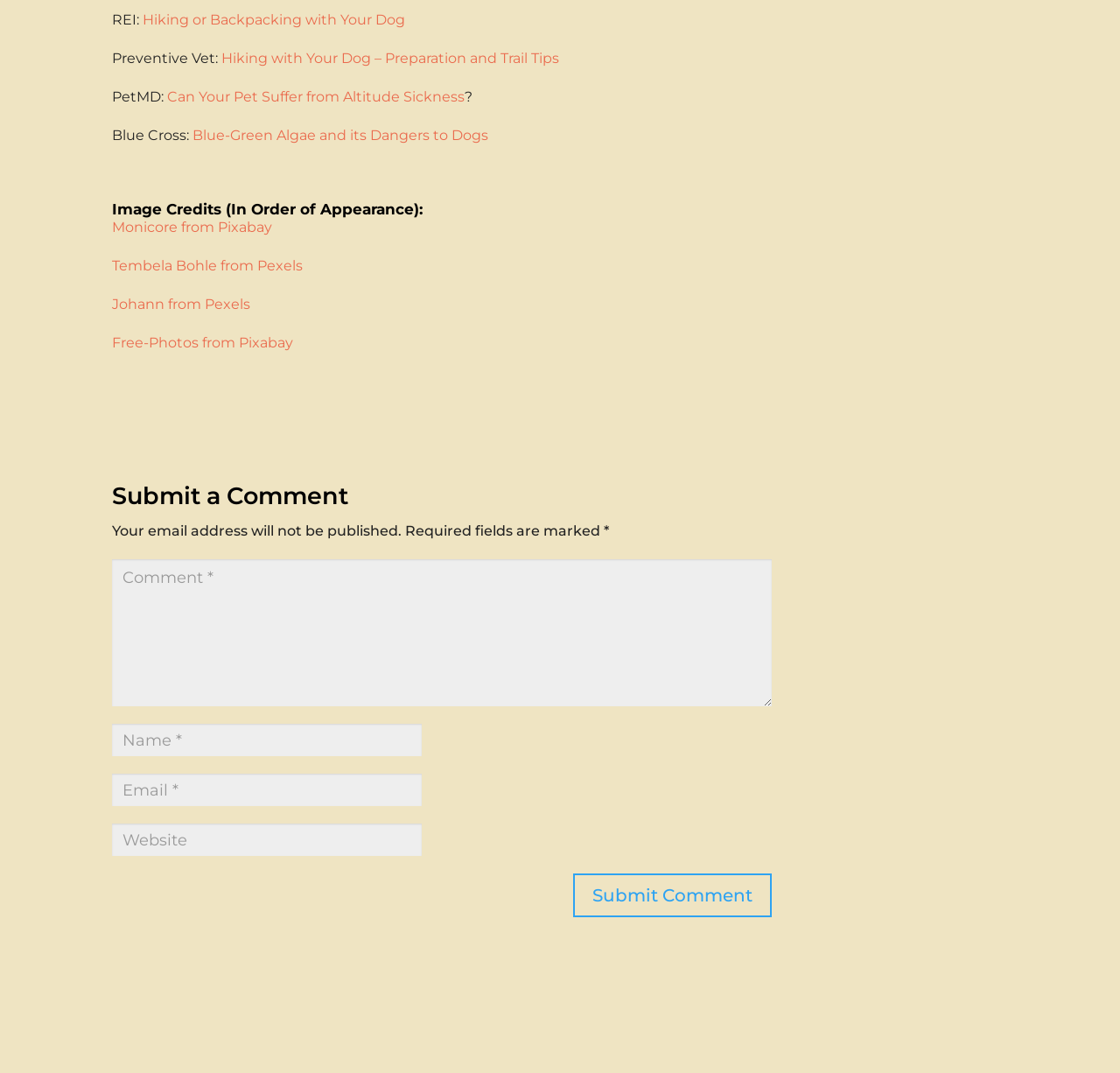Provide a one-word or brief phrase answer to the question:
What is the purpose of the '?' symbol?

It is a question mark